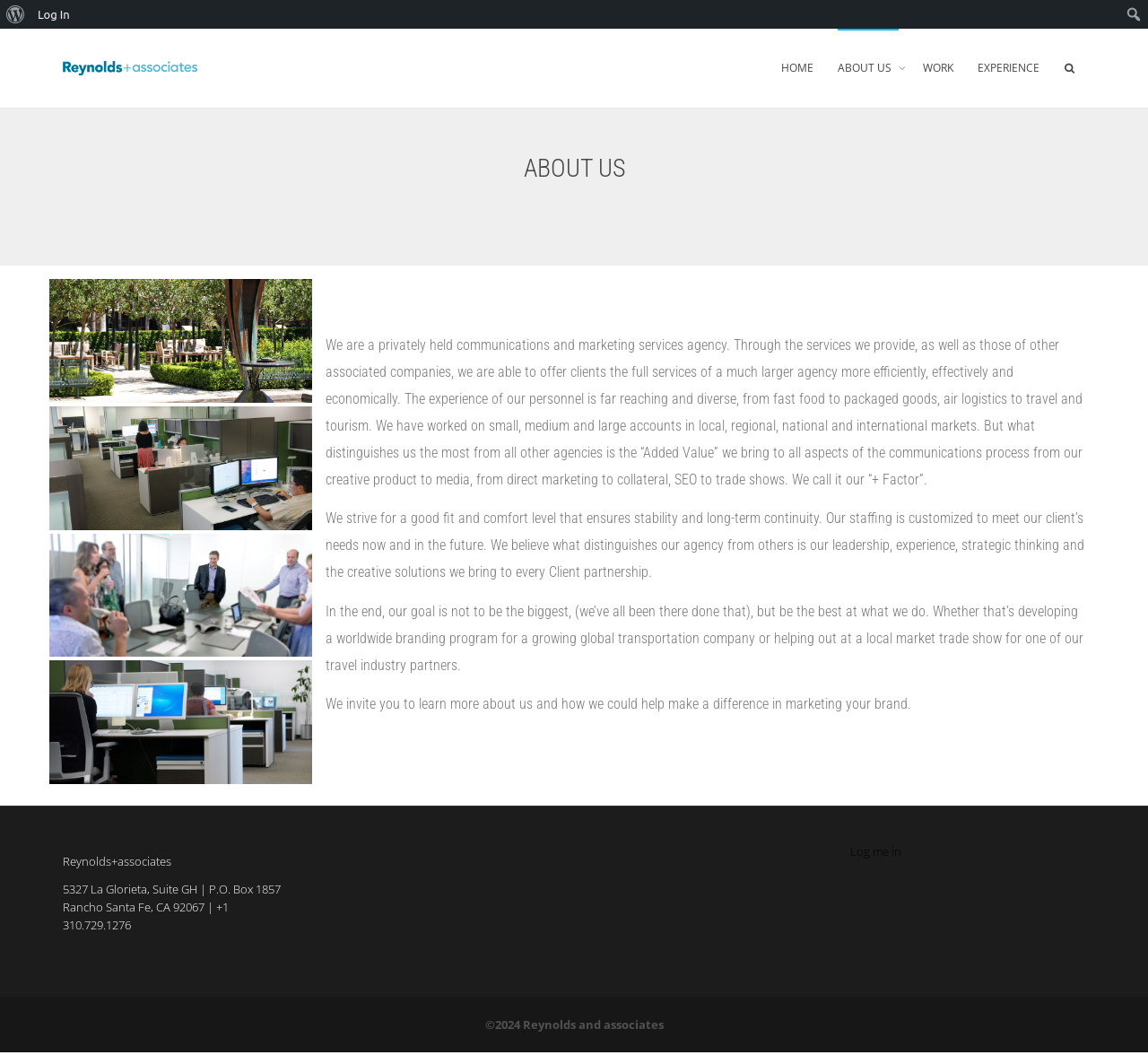What can clients learn more about on the website?
Based on the screenshot, answer the question with a single word or phrase.

Reynolds+associates